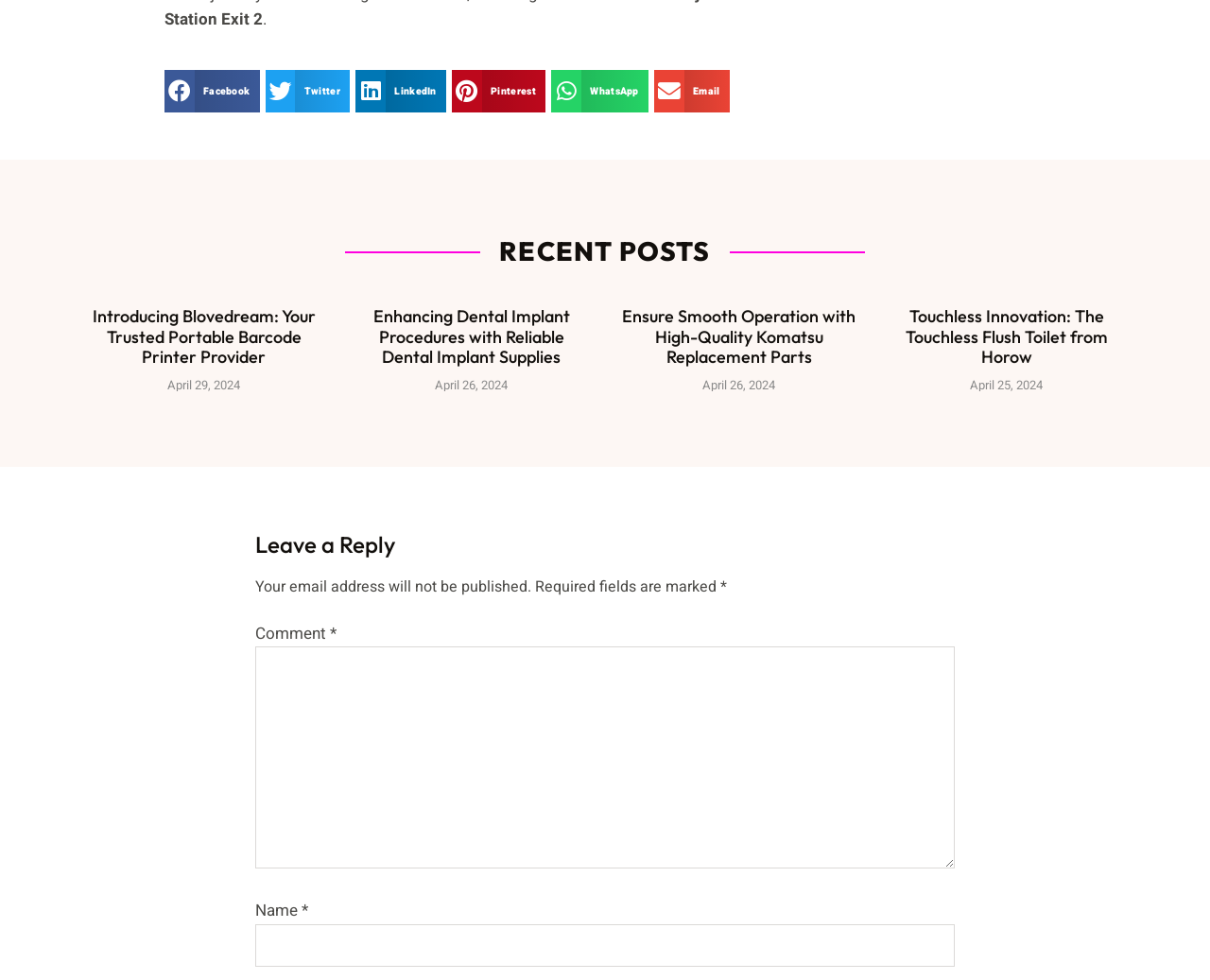Determine the bounding box coordinates for the area that needs to be clicked to fulfill this task: "Leave a comment". The coordinates must be given as four float numbers between 0 and 1, i.e., [left, top, right, bottom].

[0.211, 0.659, 0.789, 0.887]